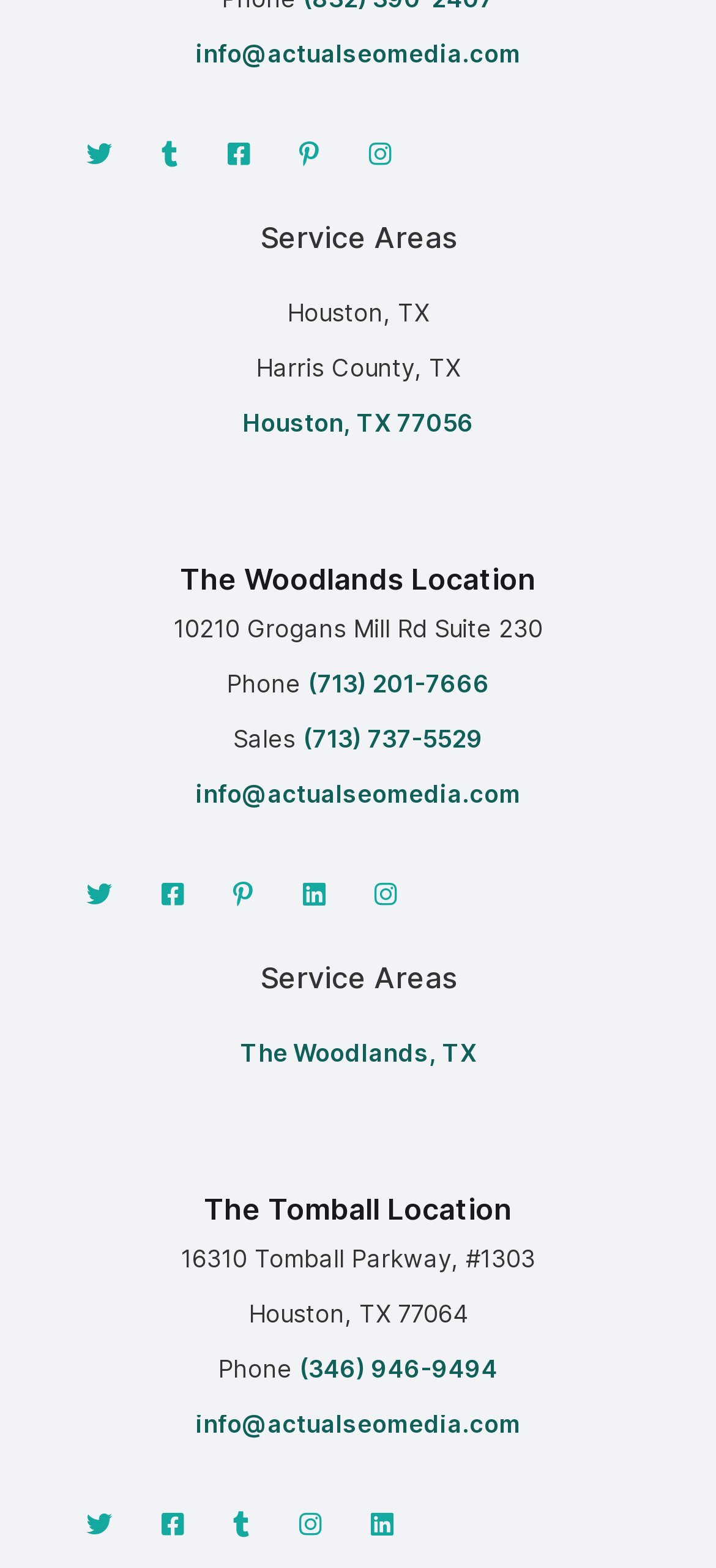Using the webpage screenshot, find the UI element described by Twitter. Provide the bounding box coordinates in the format (top-left x, top-left y, bottom-right x, bottom-right y), ensuring all values are floating point numbers between 0 and 1.

[0.121, 0.949, 0.156, 0.996]